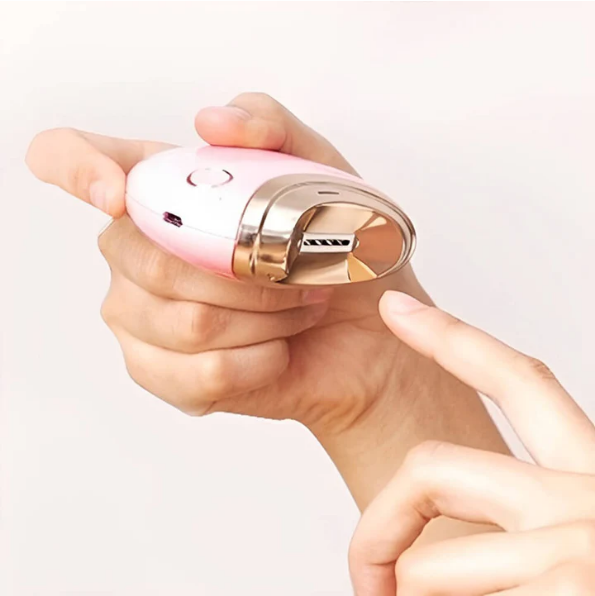Summarize the image with a detailed description that highlights all prominent details.

The image displays a pair of elegant and compact electric nail clippers designed for easy use. A person is holding the device in one hand, with a fingertip poised over a button, suggesting they are about to activate the clippers. The clippers feature a sleek pink exterior with gold accents, exuding a modern and stylish appearance. The opening of the clippers reveals sharp blades designed for precise trimming, emphasizing functionality alongside aesthetic appeal. These electric nail clippers are promoted as efficient and gentle, providing a safe and convenient alternative for nail care, ideal for those looking for a hassle-free grooming experience.